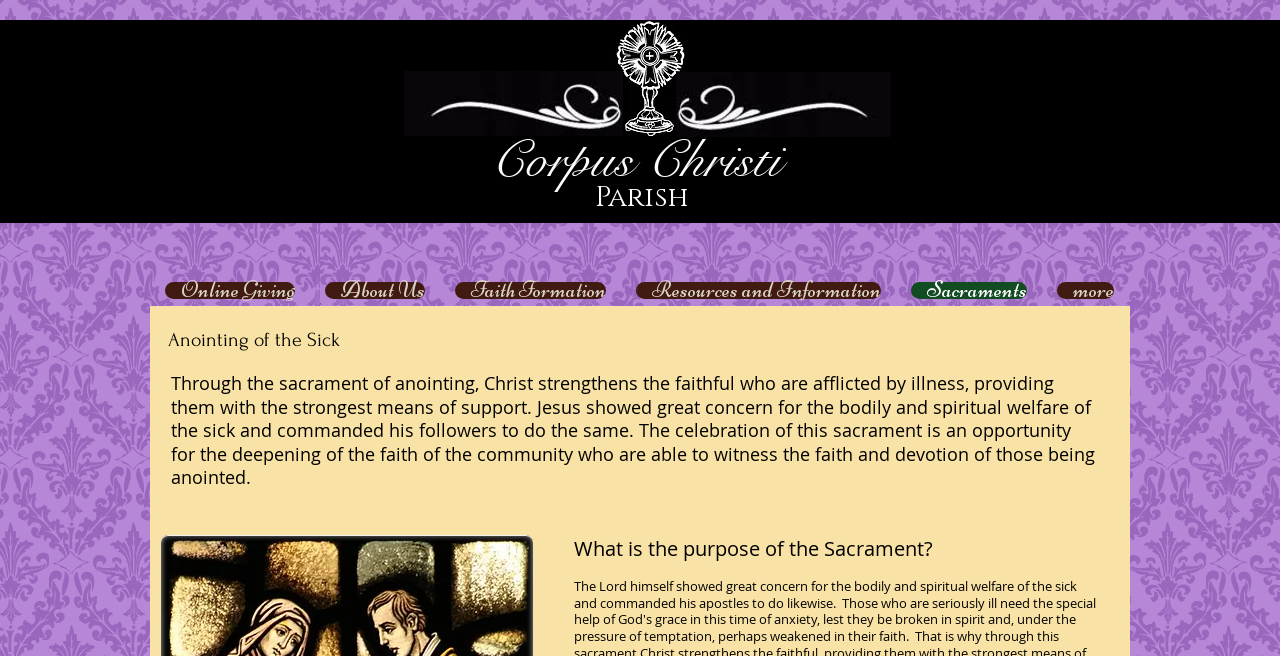What is the name of the parish?
From the image, respond with a single word or phrase.

Corpus Christi